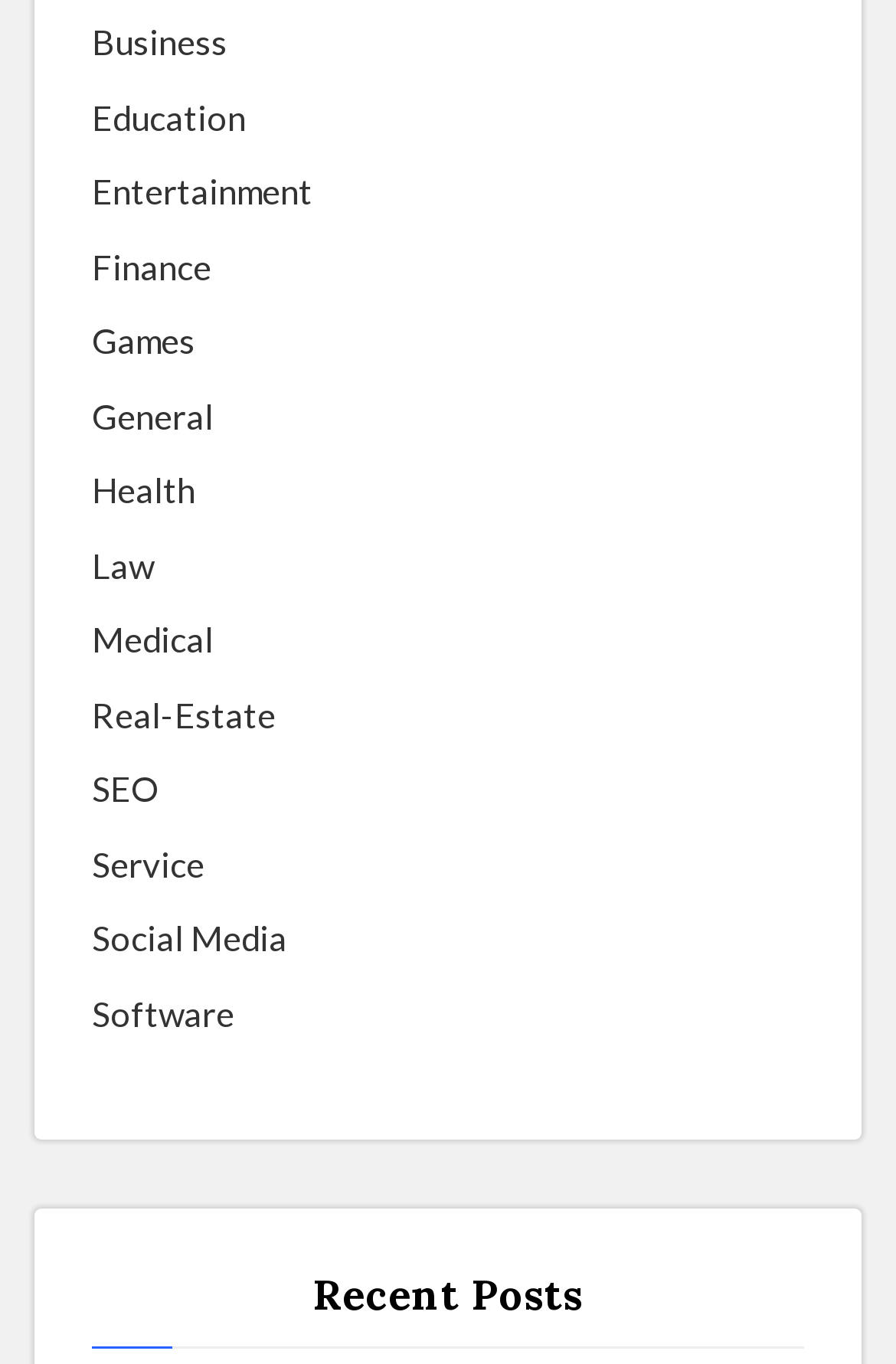Pinpoint the bounding box coordinates of the clickable element to carry out the following instruction: "Read reviews by age."

None